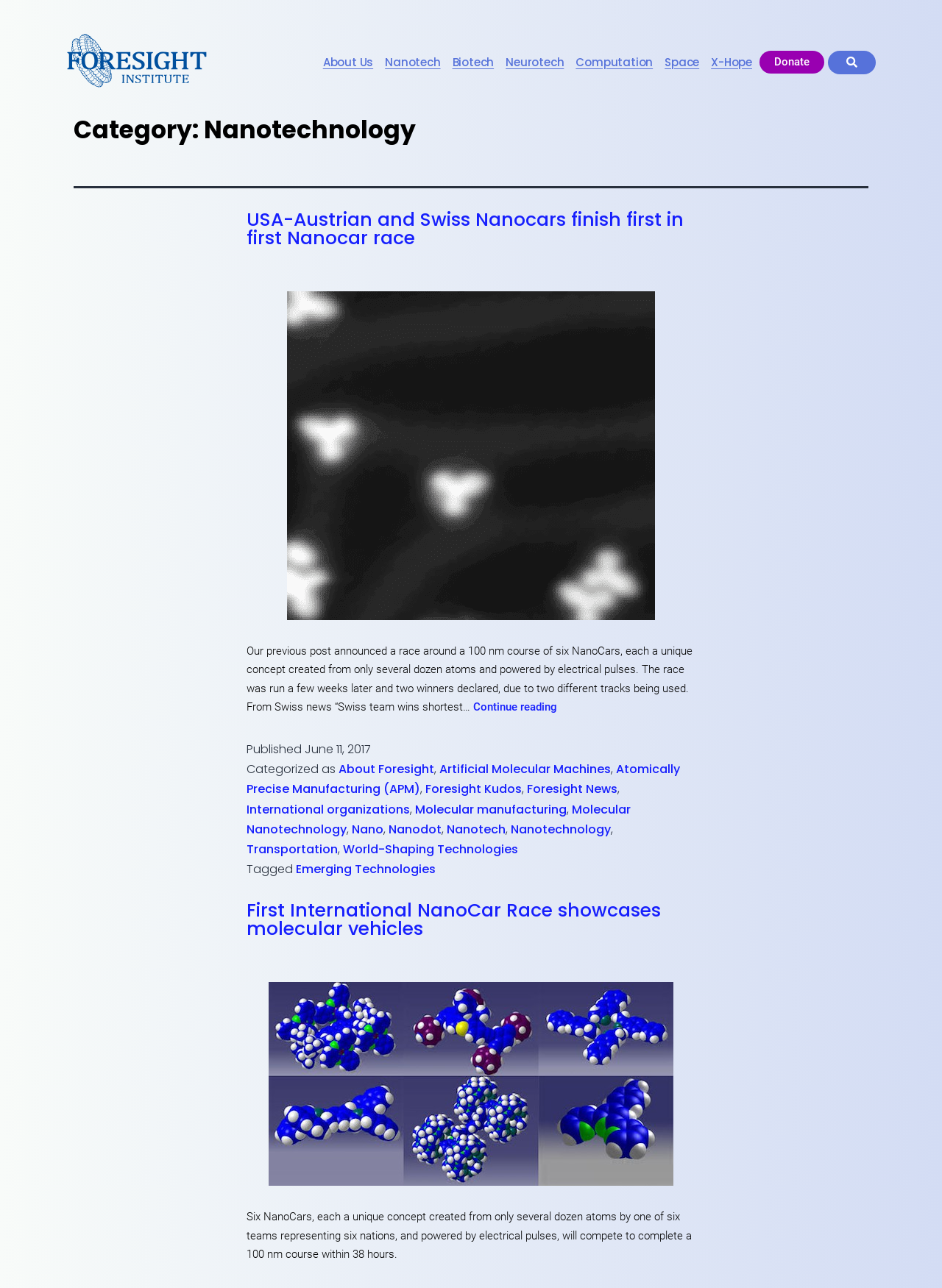What is the topic of the first article on the webpage? Using the information from the screenshot, answer with a single word or phrase.

NanoCar race